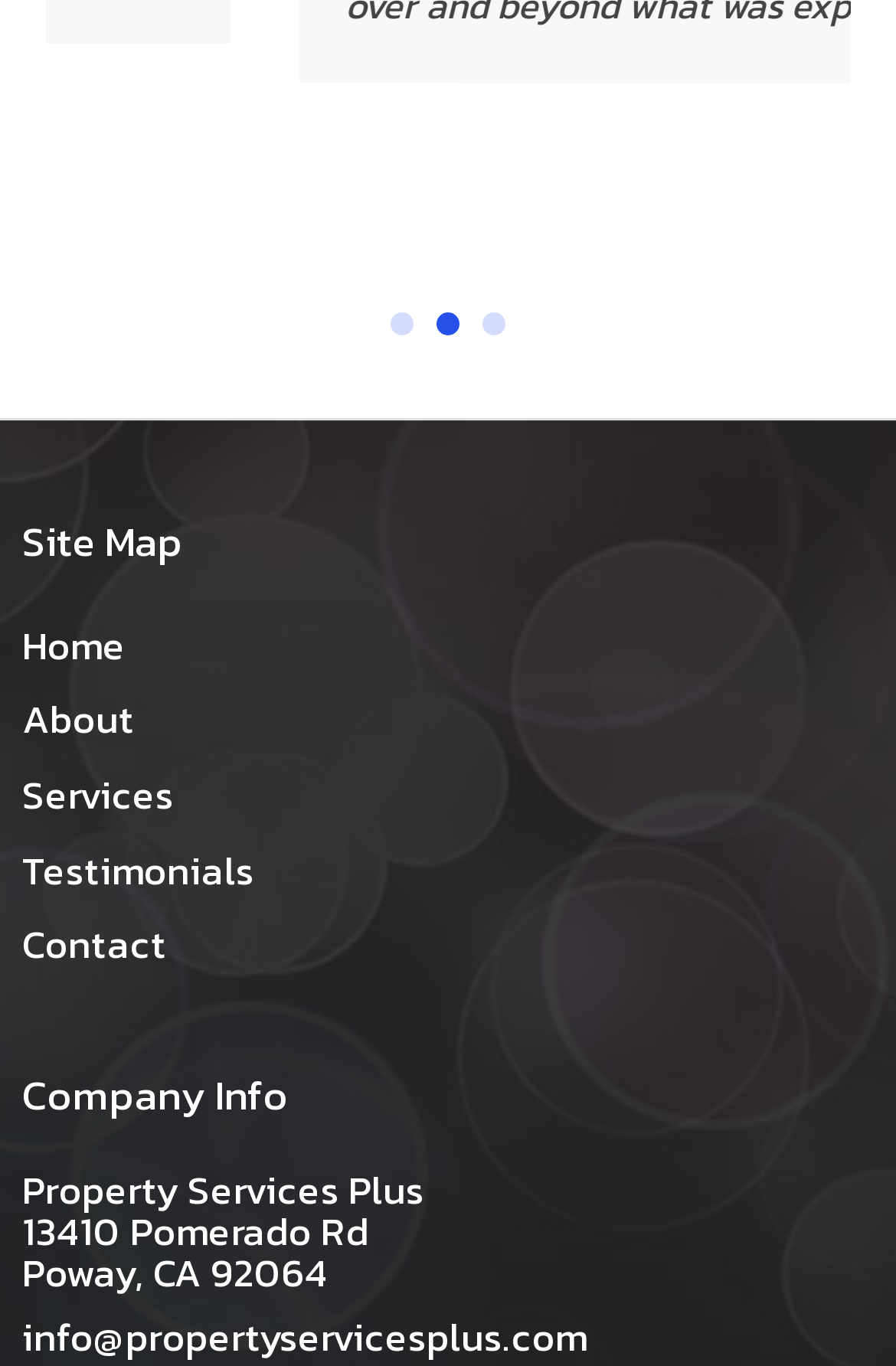Please answer the following question using a single word or phrase: 
How many links are there in the site map?

5